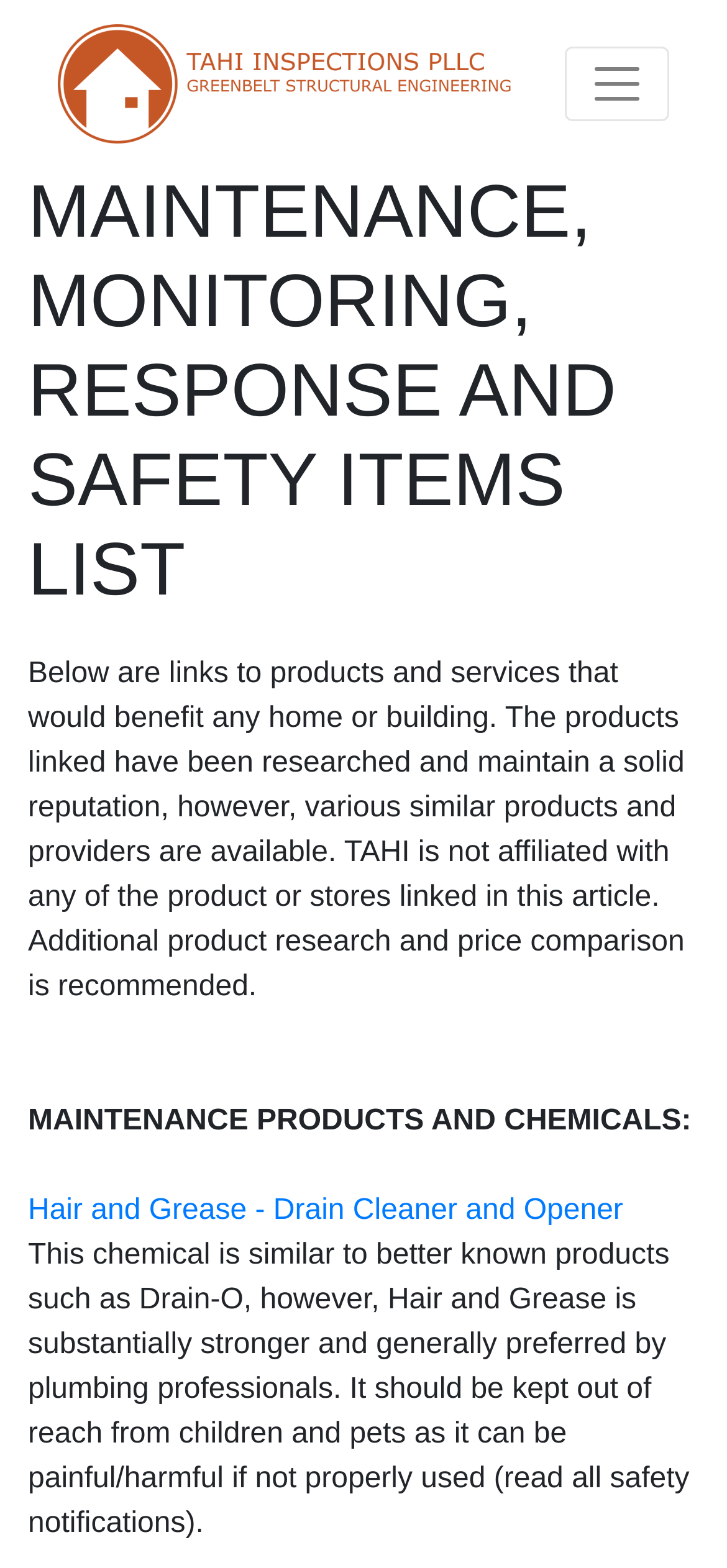What is the relationship between TAHI and the linked products?
Please answer the question with as much detail and depth as you can.

The webpage states that TAHI is not affiliated with any of the product or stores linked on the webpage, and recommends additional product research and price comparison.